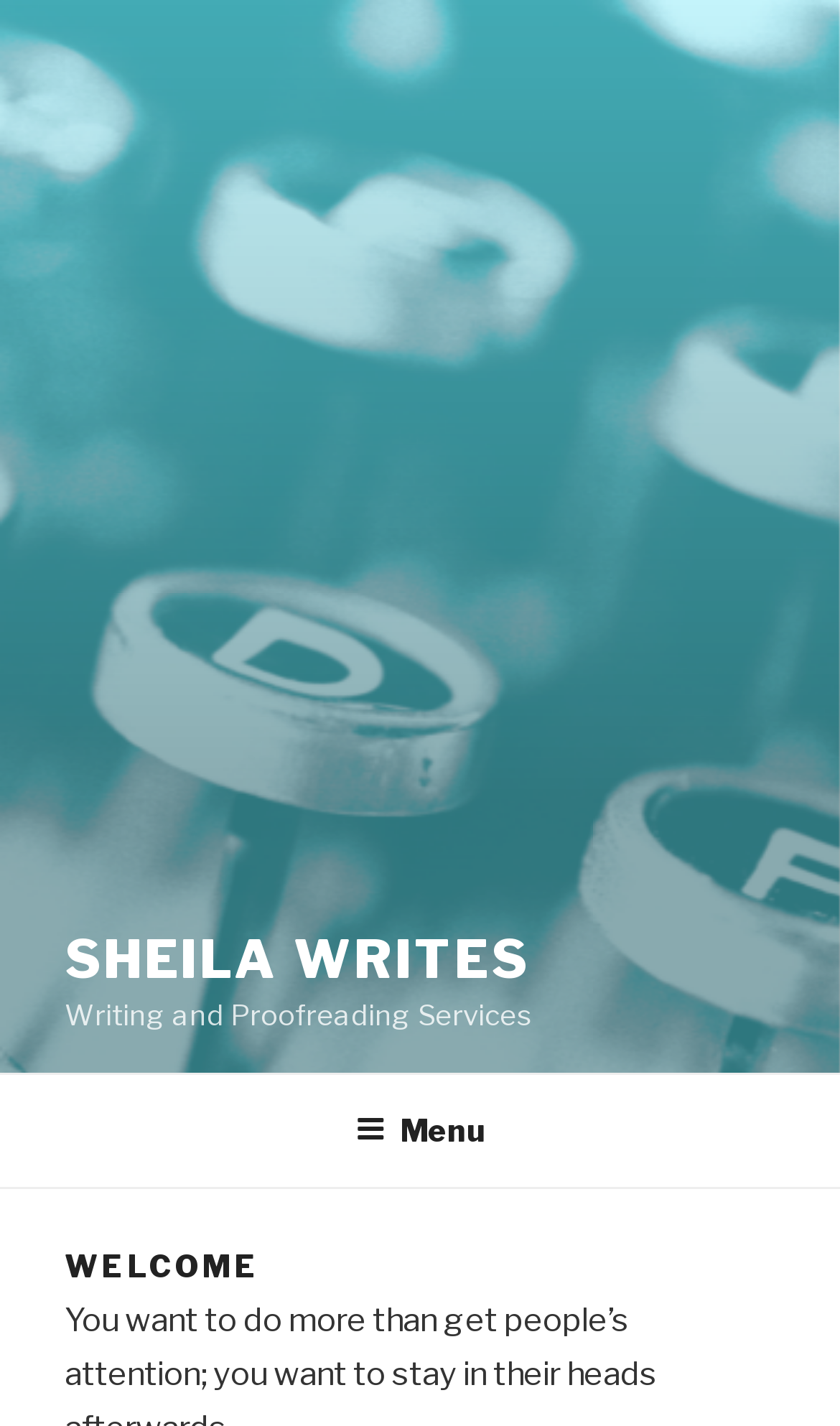What type of services are offered?
Provide a detailed and well-explained answer to the question.

The type of services offered can be found in the static text element 'Writing and Proofreading Services' which is located below the heading 'SHEILA WRITES'.